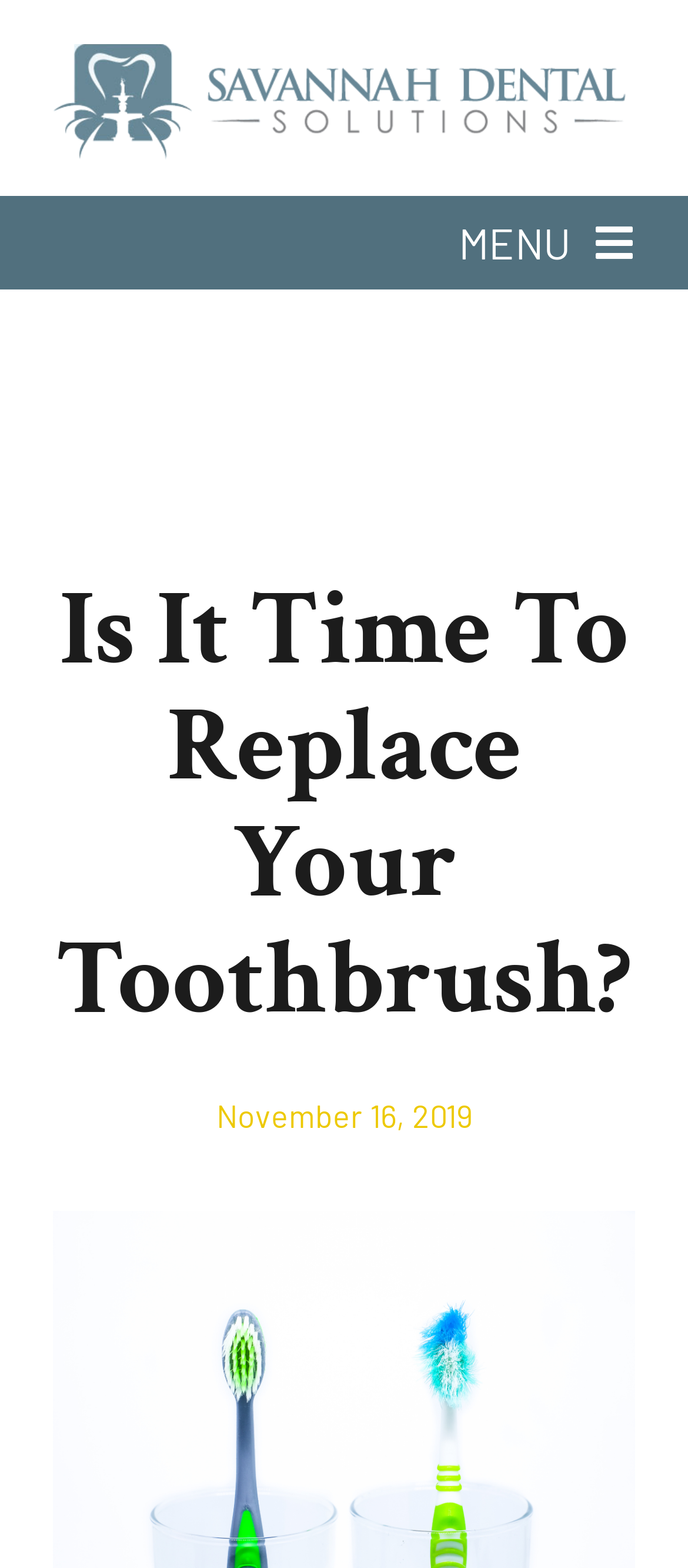Give an in-depth explanation of the webpage layout and content.

The webpage is about dental care, specifically discussing when to replace a toothbrush. At the top left corner, there is a logo of Savannah Dental Solutions, accompanied by a navigation menu with several links, including "Home", "Meet Us", "Services", "Blog", "Contact", and "New Patients". The navigation menu is expandable, with some links having submenus.

Below the navigation menu, there is a prominent heading that reads "Is It Time To Replace Your Toothbrush?" This heading is centered and takes up a significant portion of the top section of the page.

Further down, there is a paragraph or article with a publication date of November 16, 2019, which likely discusses the topic of toothbrush replacement in more detail. The text is positioned in the middle of the page, with a moderate font size.